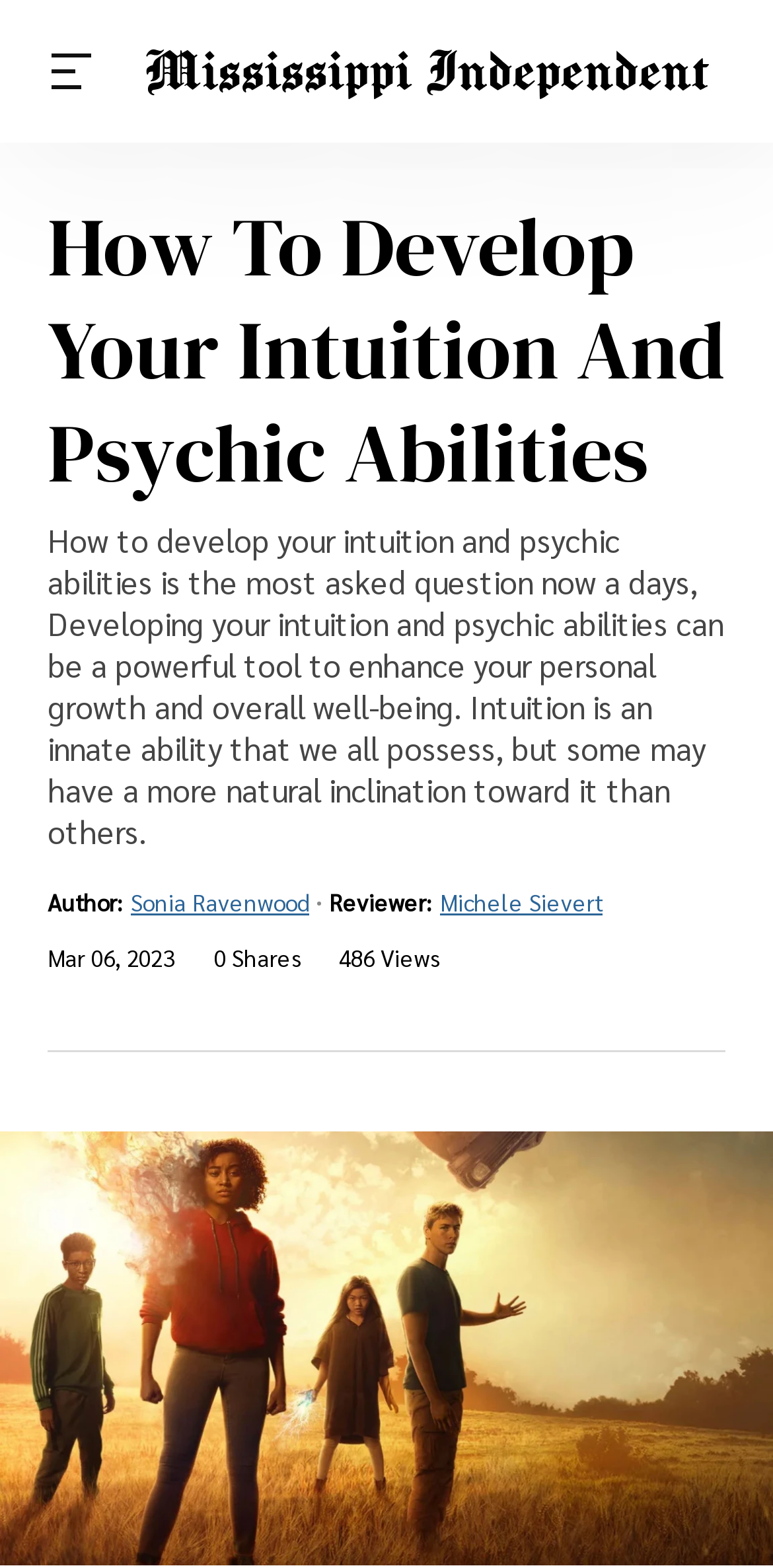Can you extract the primary headline text from the webpage?

How To Develop Your Intuition And Psychic Abilities